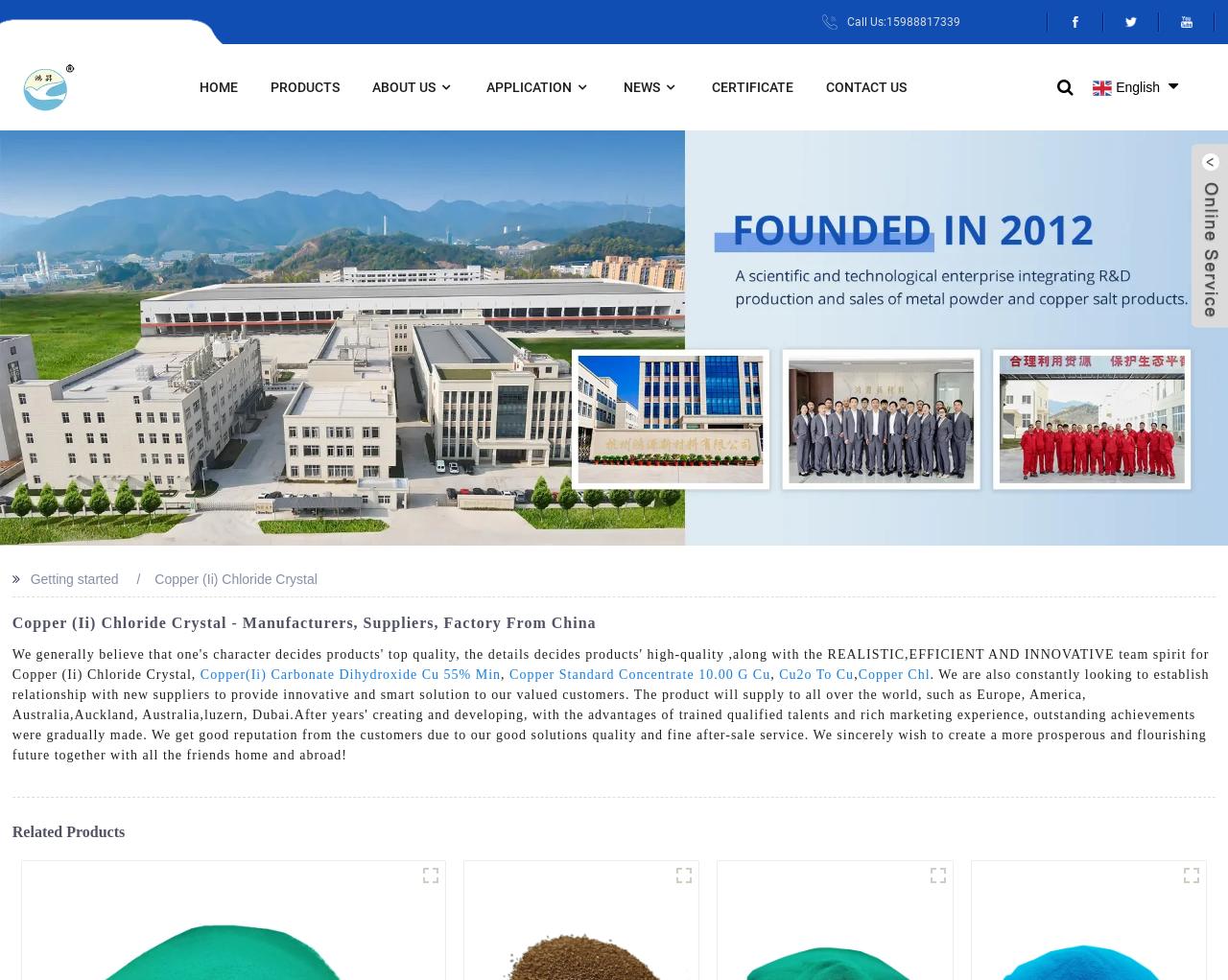How many related products are listed?
Refer to the image and provide a detailed answer to the question.

I counted the number of related products by looking at the links under the heading 'Related Products'. There are 4 related products listed.